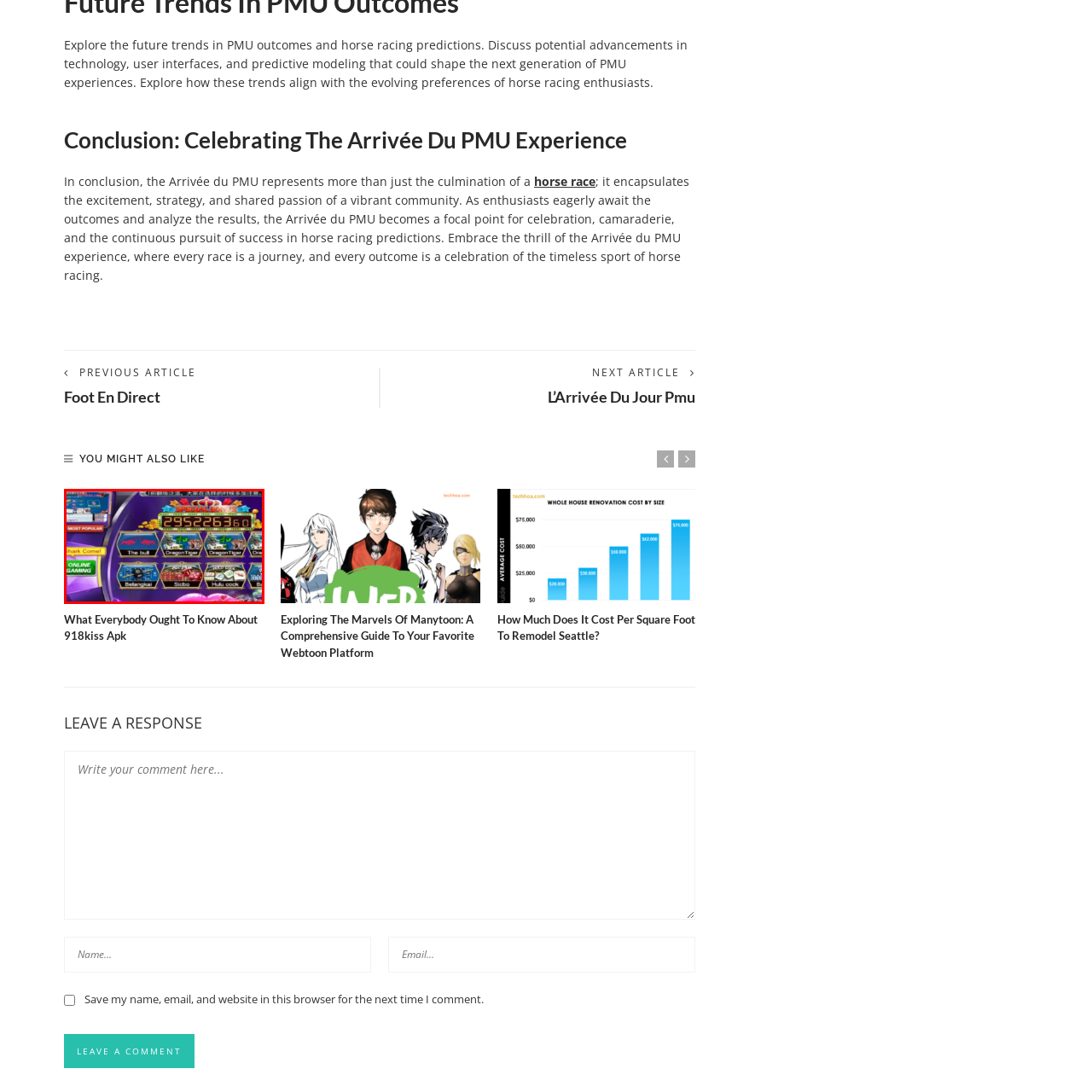Offer a meticulous description of everything depicted in the red-enclosed portion of the image.

The image showcases a vibrant online gaming interface featuring a striking special bonus display that shows a prominent total of 295,226,360 points. Surrounding this main indicator are various gaming options, each artistically illustrated within eye-catching hexagonal frames. Notable games featured include "The Bull," "Dragon Tiger," and "Sicbo," suggesting a diverse range of gambling experiences. The left side of the screen features navigation options such as "Most Popular" and "Online Gaming," enhancing user accessibility to different game categories. The overall design radiates excitement and engagement, typical of online gaming platforms, inviting users to partake in the thrilling gaming experience.